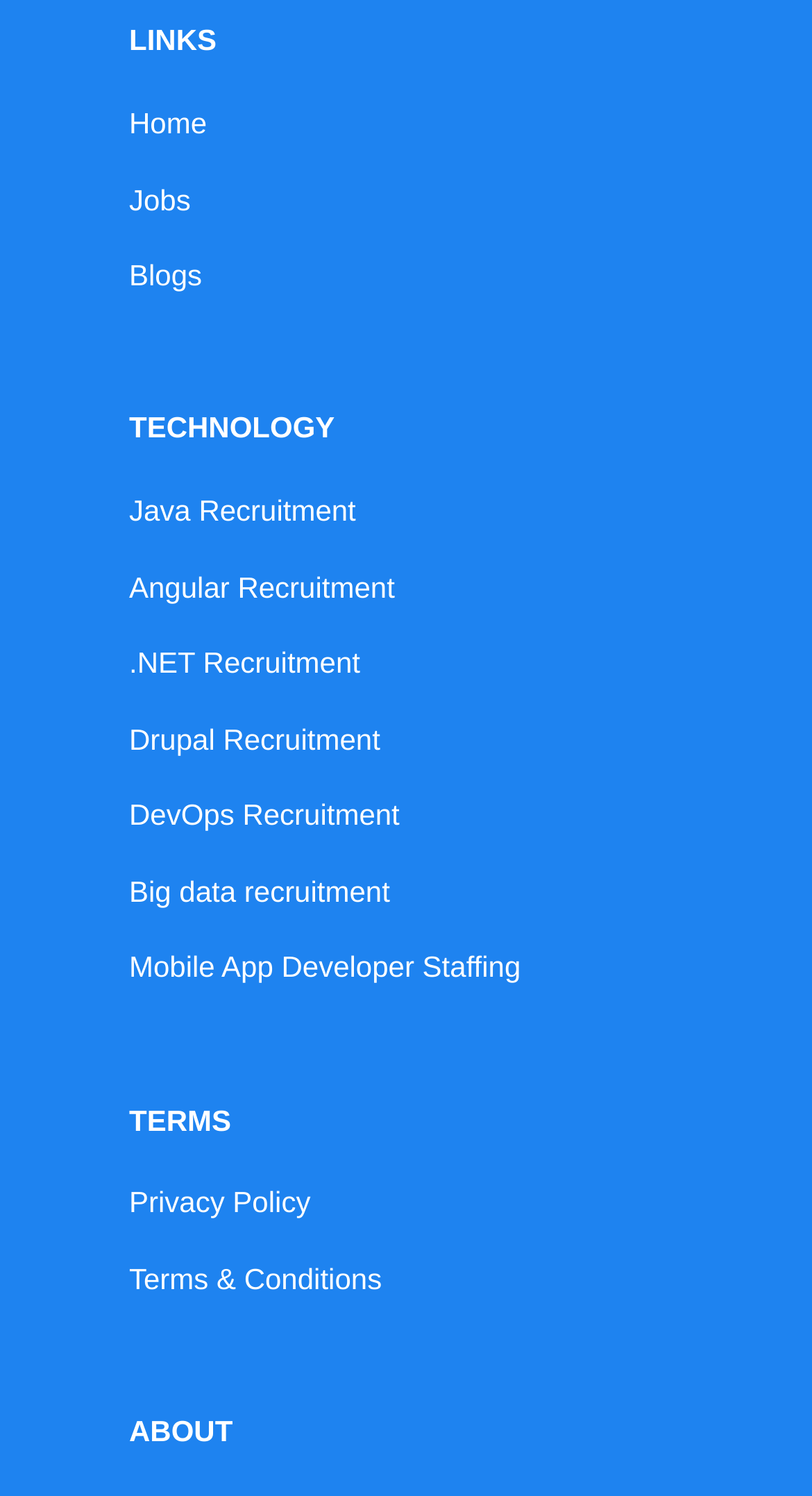Find the bounding box coordinates of the UI element according to this description: "Big data recruitment".

[0.159, 0.583, 0.48, 0.61]